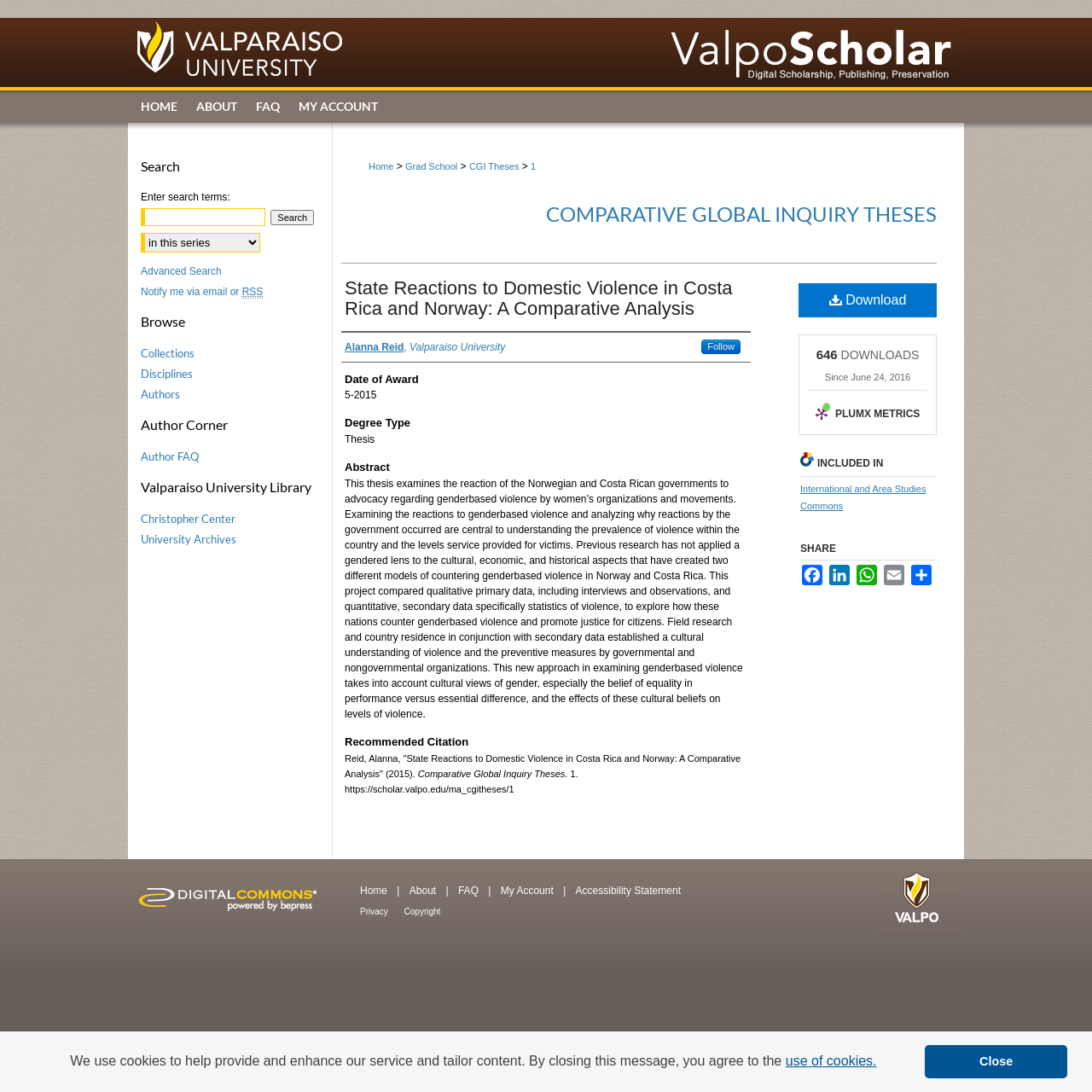Give a concise answer using one word or a phrase to the following question:
What is the degree type of the thesis?

Thesis